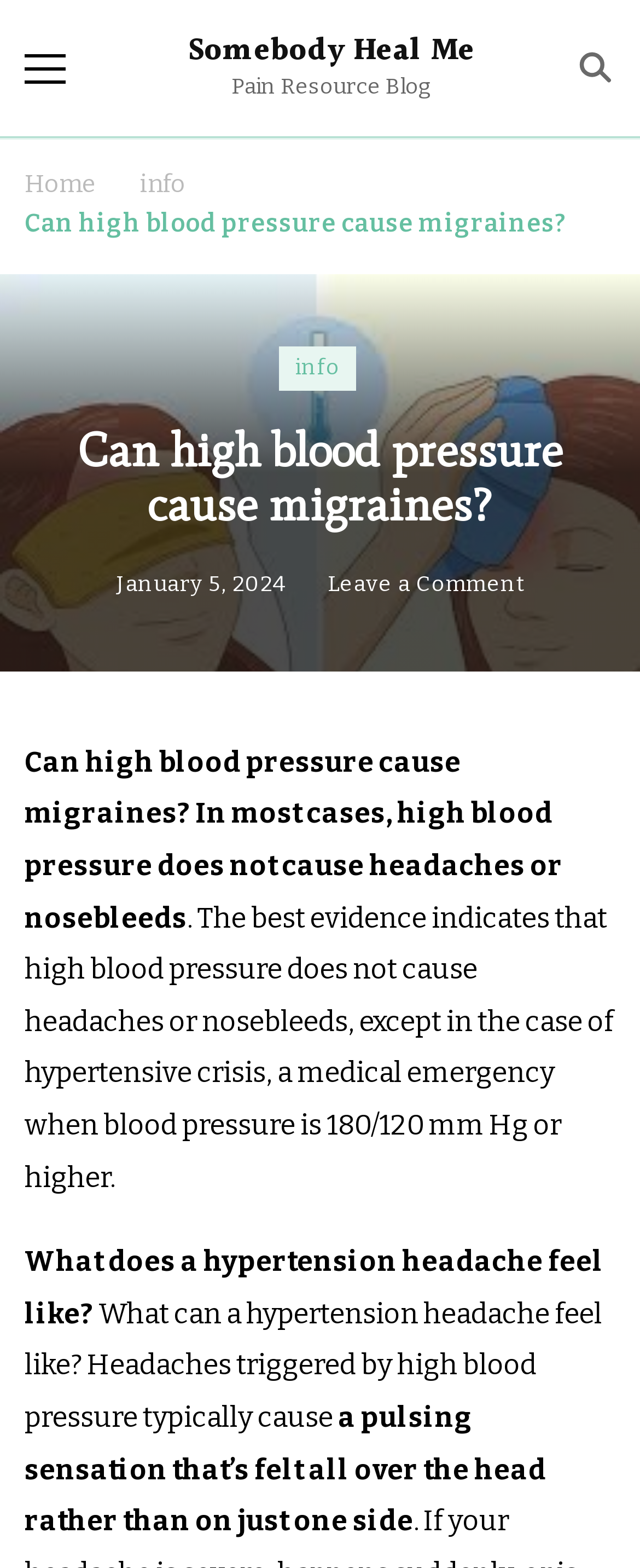Write a detailed summary of the webpage.

The webpage is about the relationship between high blood pressure and migraines. At the top left, there is a button and a link to "Somebody Heal Me", which is likely the website's title. Next to it, there is a static text "Pain Resource Blog". On the top right, there is another button with an image inside.

Below the top section, there are three links: "Home", "info", and the title of the article "Can high blood pressure cause migraines?". The main content of the webpage starts with a heading that repeats the title of the article. 

Under the heading, there is a link to the date "January 5, 2024", which is likely the publication date of the article. Next to it, there is a link to "Leave a Comment on Can high blood pressure cause migraines?".

The main article content is divided into several paragraphs. The first paragraph states that high blood pressure does not cause headaches or nosebleeds in most cases. The second paragraph explains that the best evidence indicates that high blood pressure does not cause headaches or nosebleeds, except in the case of hypertensive crisis.

The article then asks "What does a hypertension headache feel like?" and answers that headaches triggered by high blood pressure typically cause a pulsing sensation that’s felt all over the head rather than on just one side.